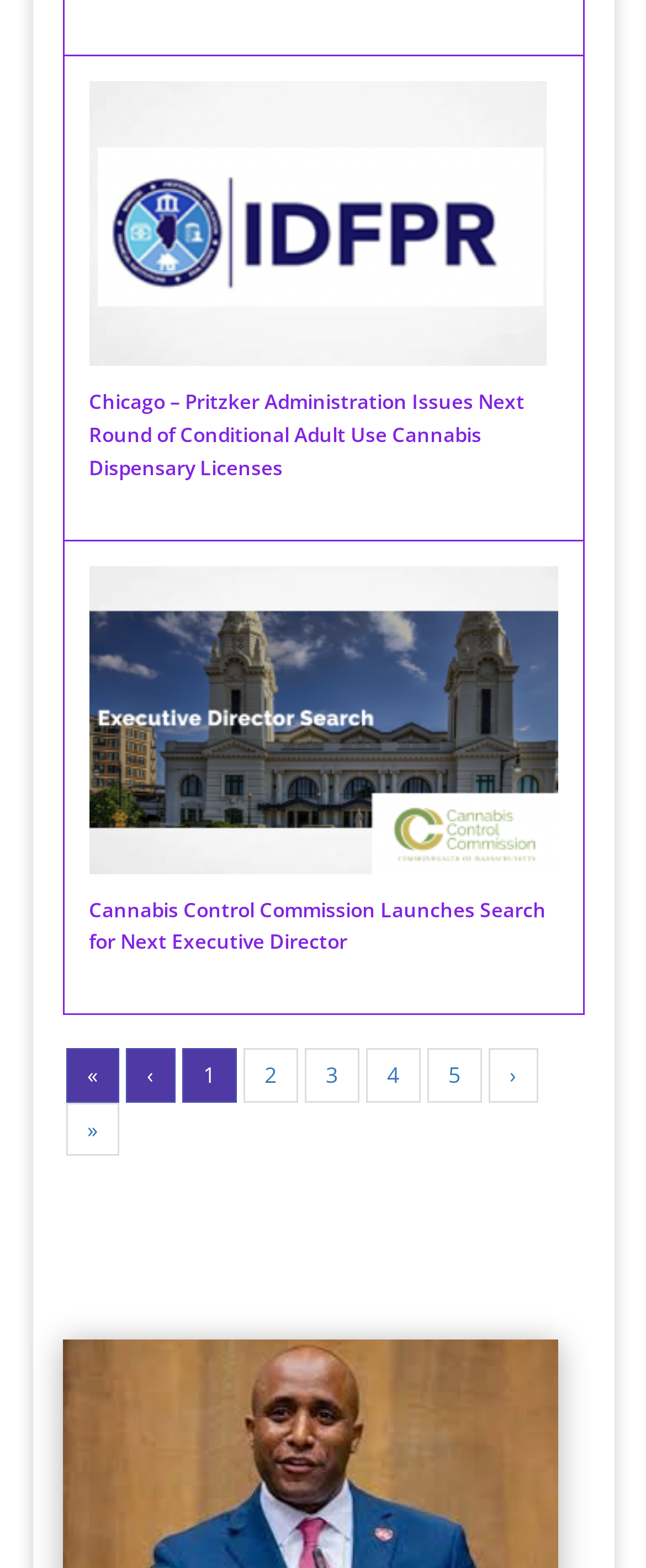Specify the bounding box coordinates of the region I need to click to perform the following instruction: "search in the forum". The coordinates must be four float numbers in the range of 0 to 1, i.e., [left, top, right, bottom].

None